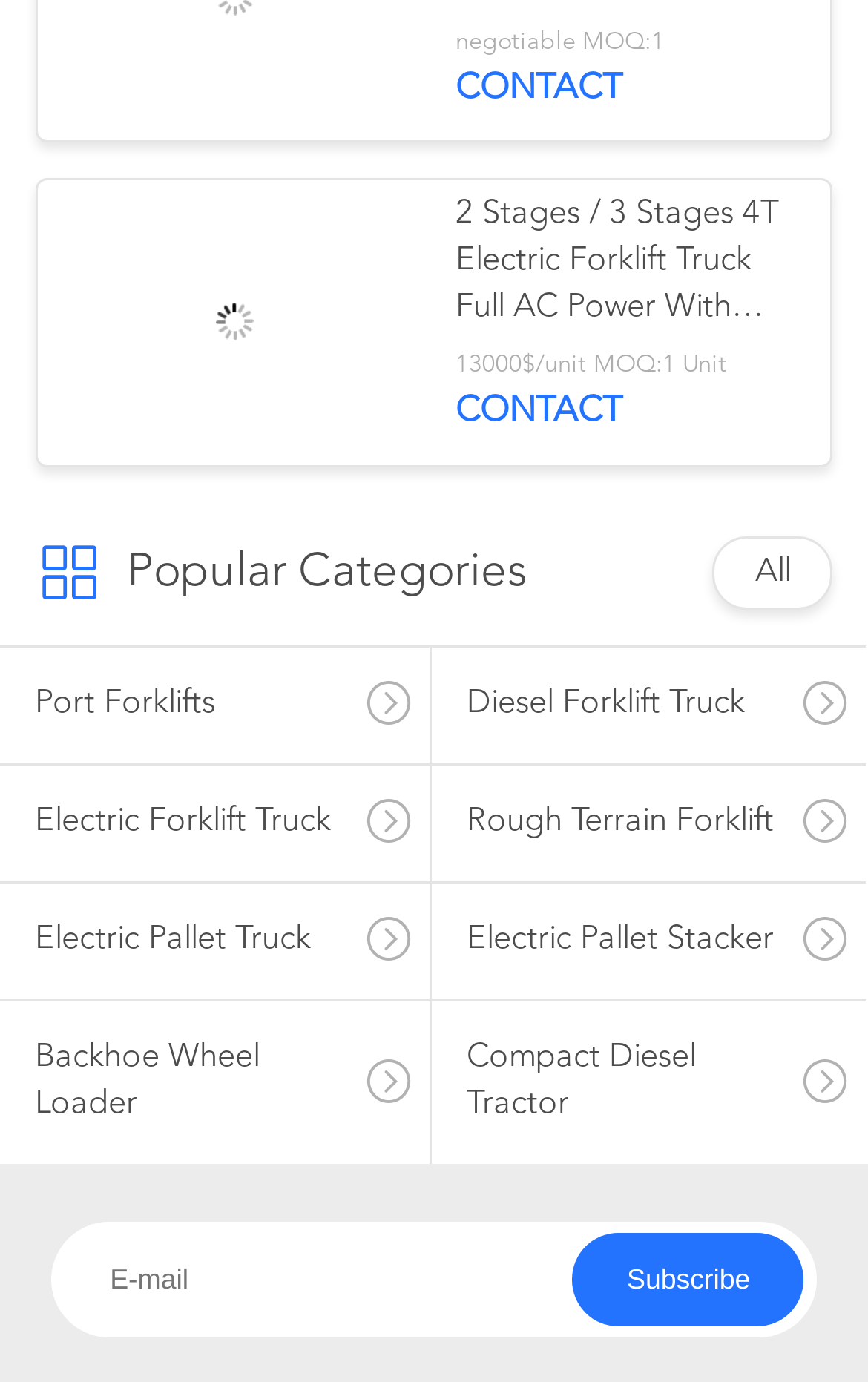Refer to the screenshot and give an in-depth answer to this question: What categories are listed on the webpage?

I found the categories by looking at the links listed under the 'Popular Categories' heading, which include 'Port Forklifts', 'Diesel Forklift Truck', 'Electric Forklift Truck', and others.